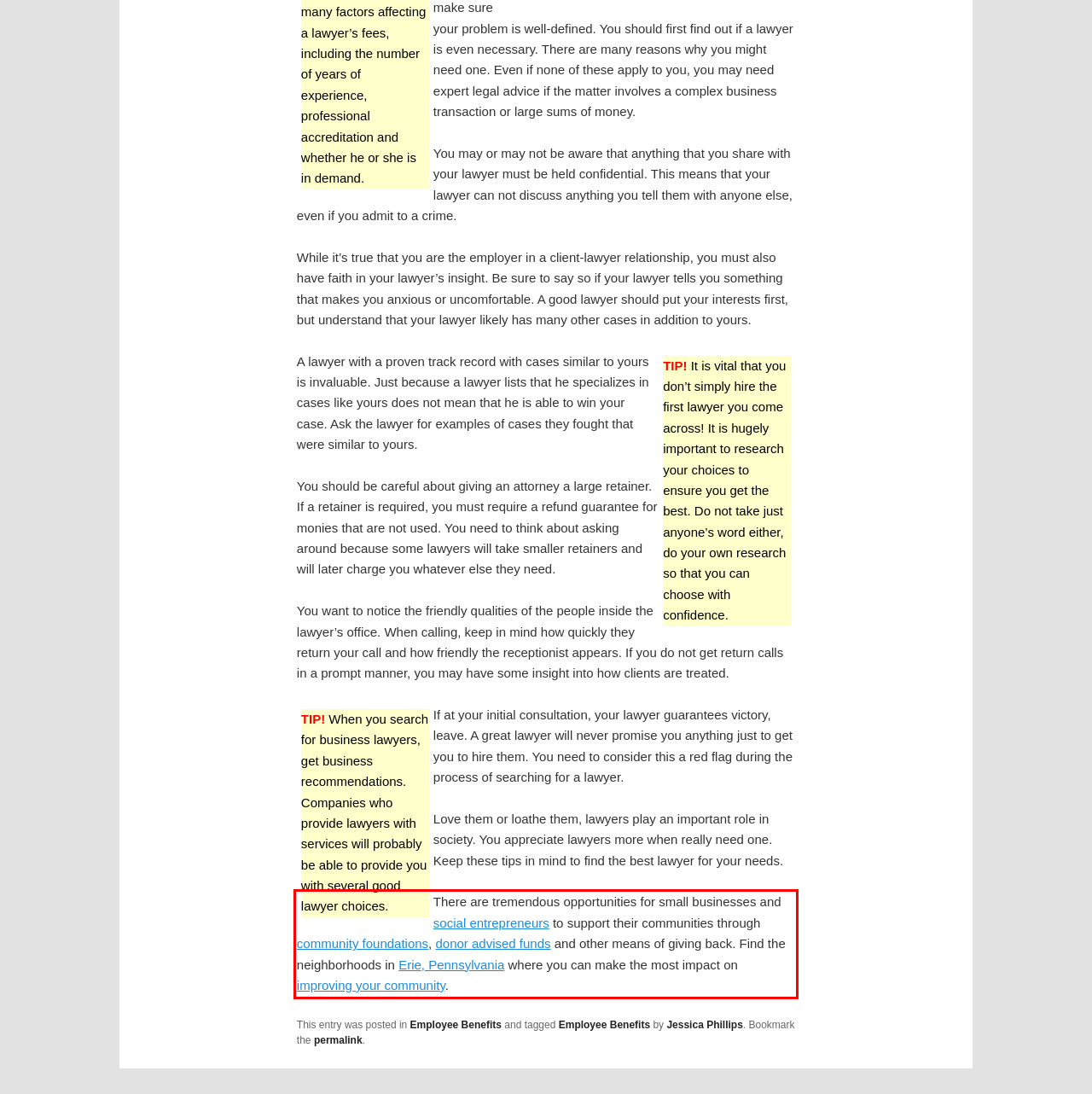In the given screenshot, locate the red bounding box and extract the text content from within it.

There are tremendous opportunities for small businesses and social entrepreneurs to support their communities through community foundations, donor advised funds and other means of giving back. Find the neighborhoods in Erie, Pennsylvania where you can make the most impact on improving your community.